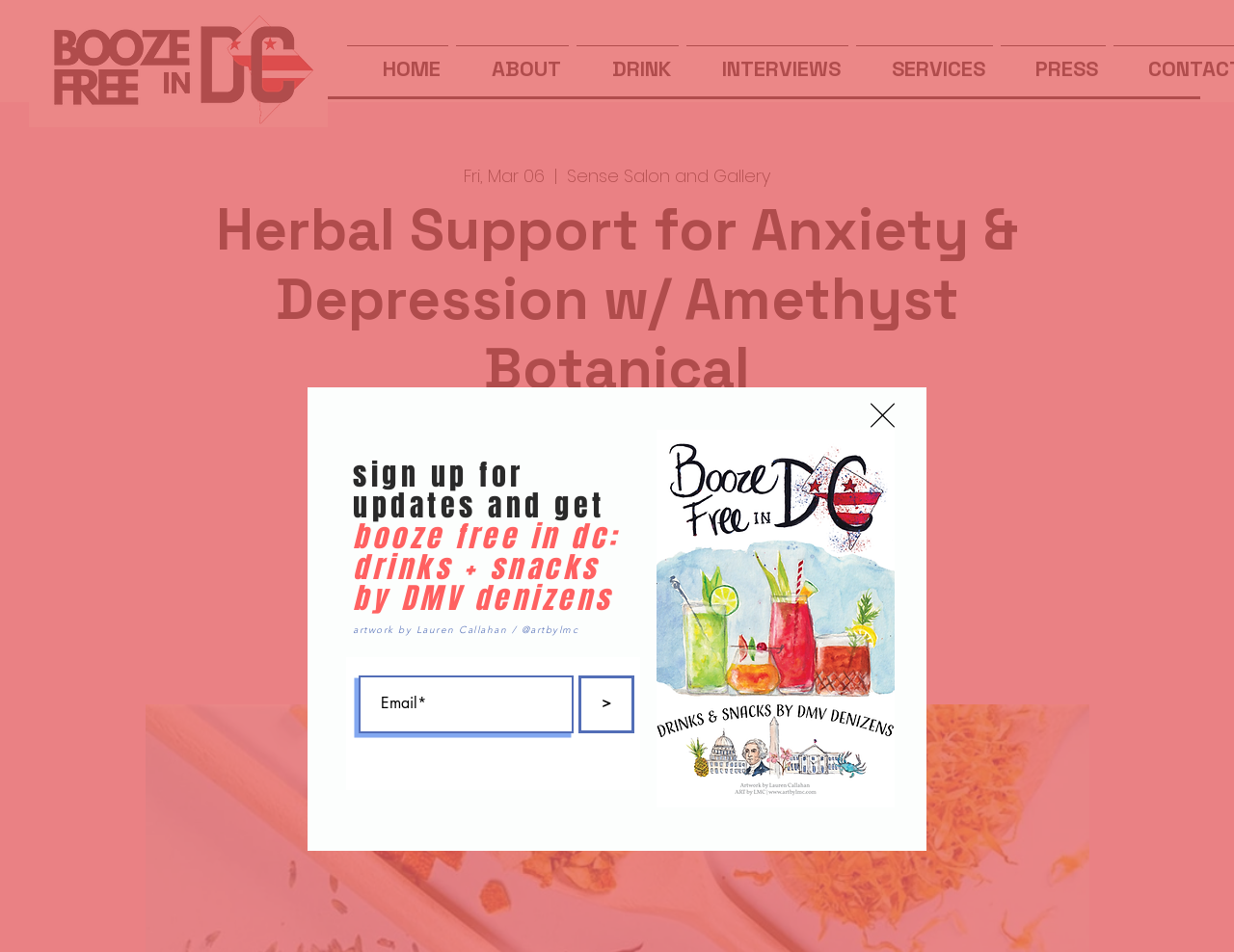Please determine the bounding box coordinates of the area that needs to be clicked to complete this task: 'Visit 'Archives''. The coordinates must be four float numbers between 0 and 1, formatted as [left, top, right, bottom].

None